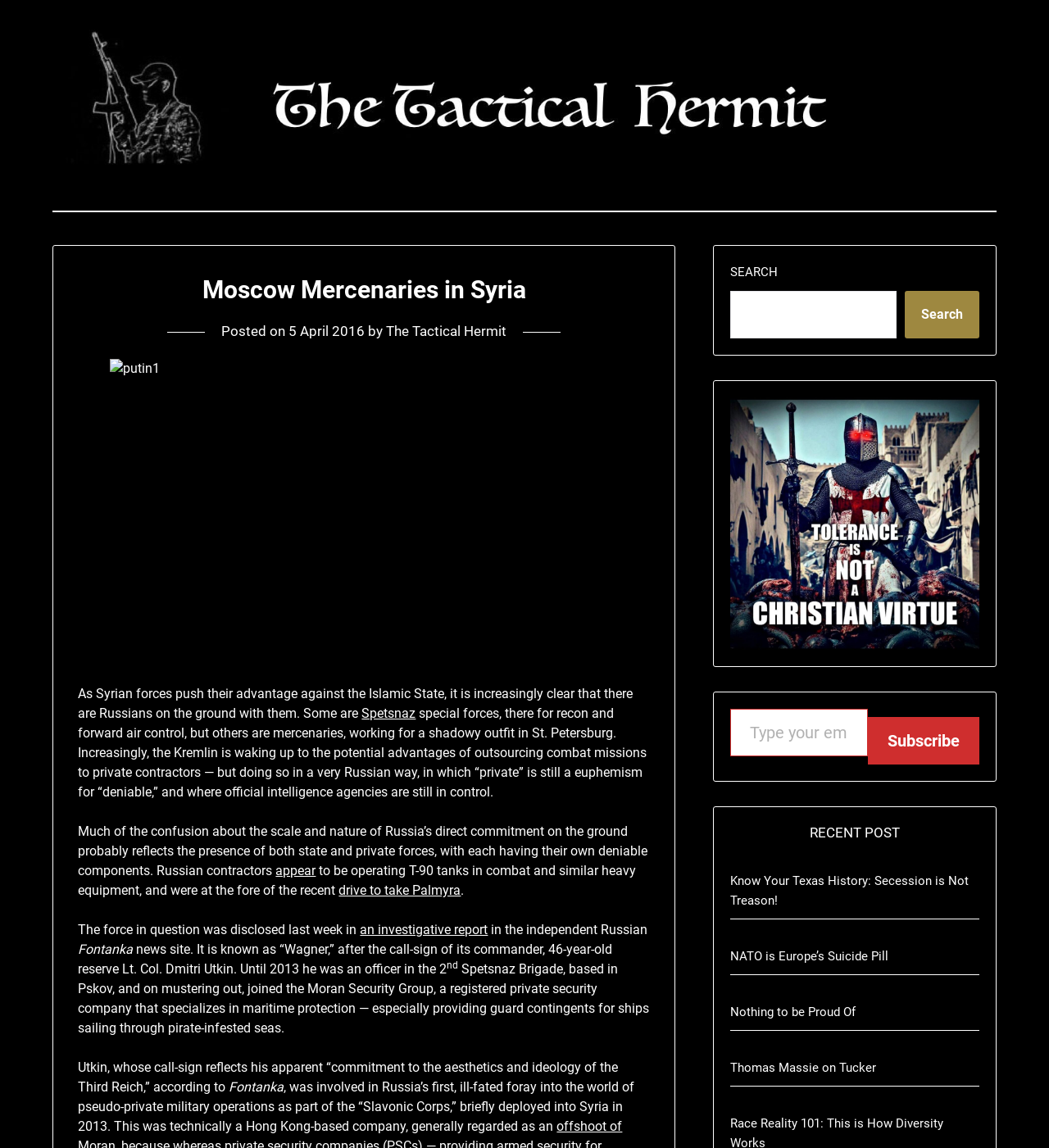What is the name of the news site that reported on the 'Wagner' group?
From the image, provide a succinct answer in one word or a short phrase.

Fontanka